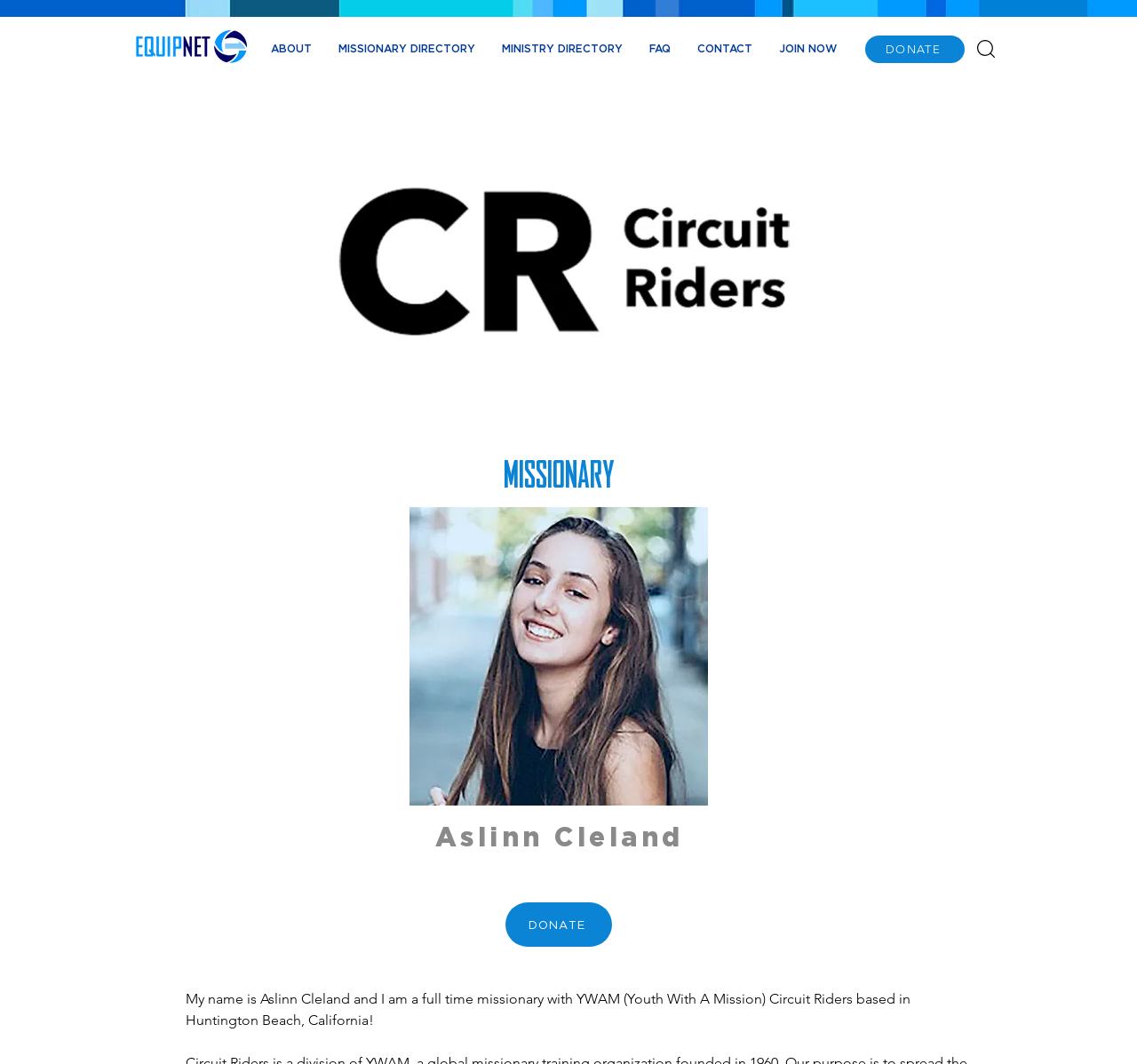What is the organization mentioned?
Can you provide a detailed and comprehensive answer to the question?

The organization mentioned is YWAM (Youth With A Mission) which is present in the StaticText element with the description 'My name is Aslinn Cleland and I am a full time missionary with YWAM (Youth With A Mission) Circuit Riders based in Huntington Beach, California!'.